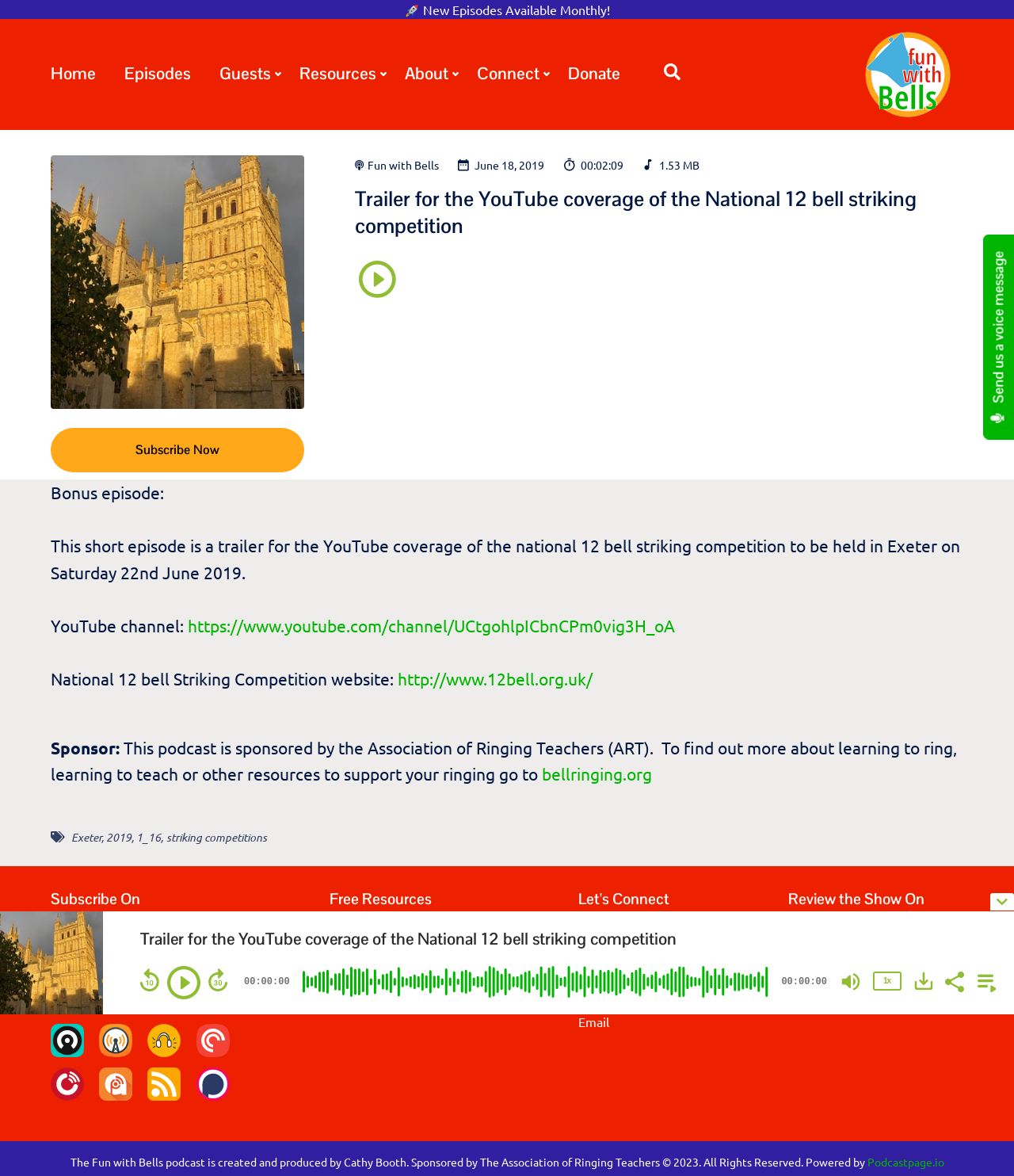Please specify the bounding box coordinates of the region to click in order to perform the following instruction: "Go to the National 12 bell Striking Competition website".

[0.392, 0.568, 0.584, 0.586]